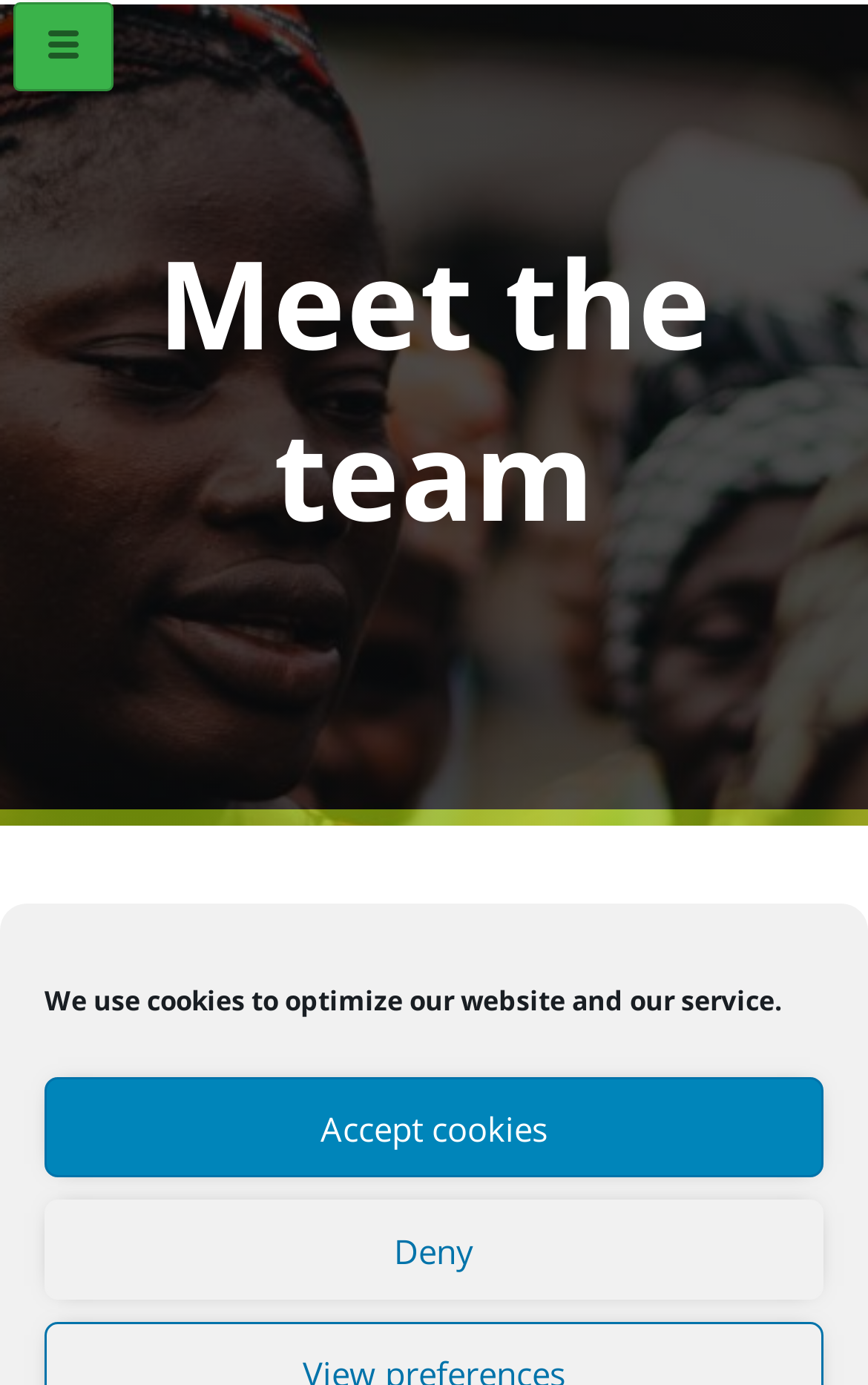Identify and provide the bounding box coordinates of the UI element described: "No Comments". The coordinates should be formatted as [left, top, right, bottom], with each number being a float between 0 and 1.

None